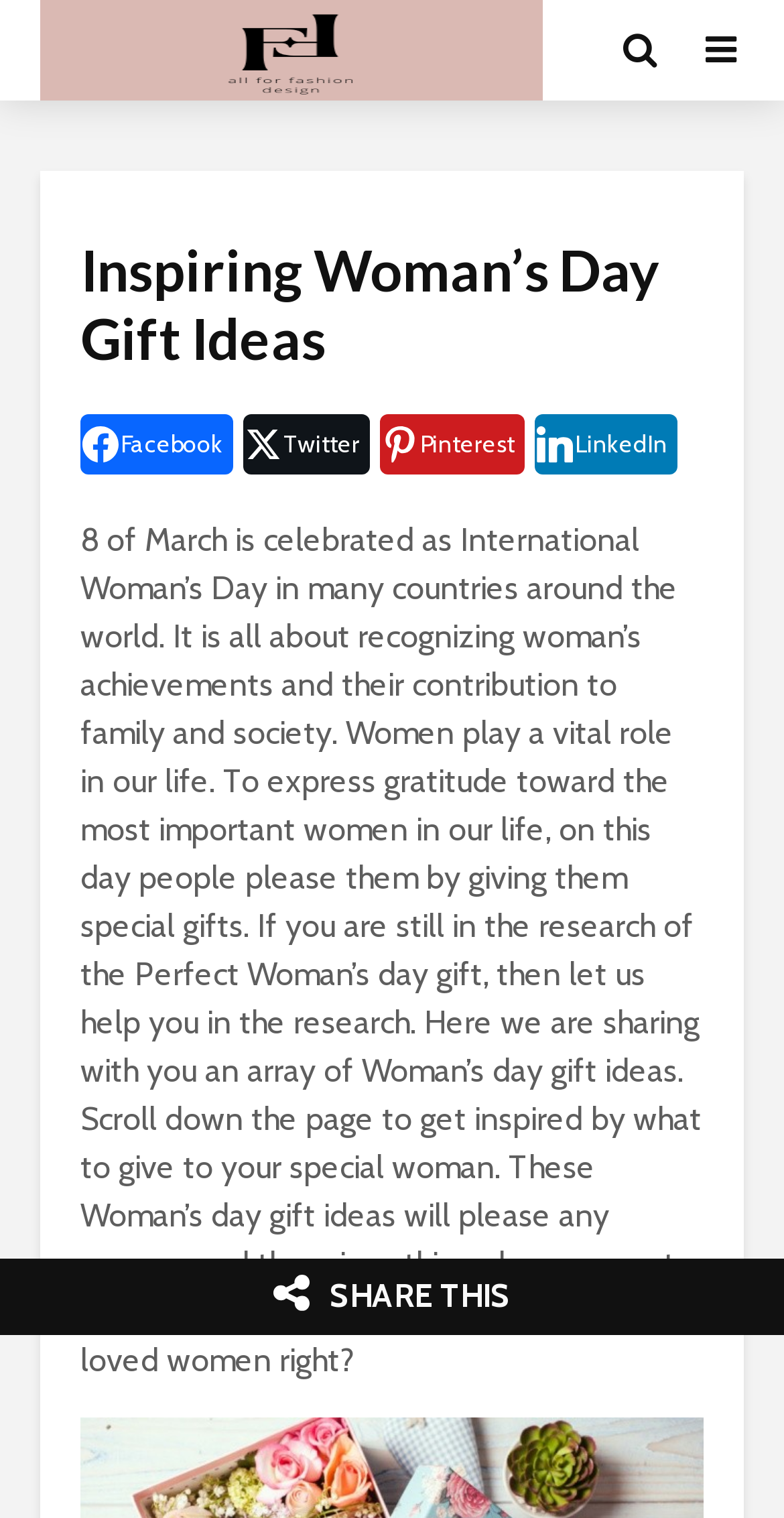What is the call-to-action on the webpage?
Answer with a single word or short phrase according to what you see in the image.

Scroll down